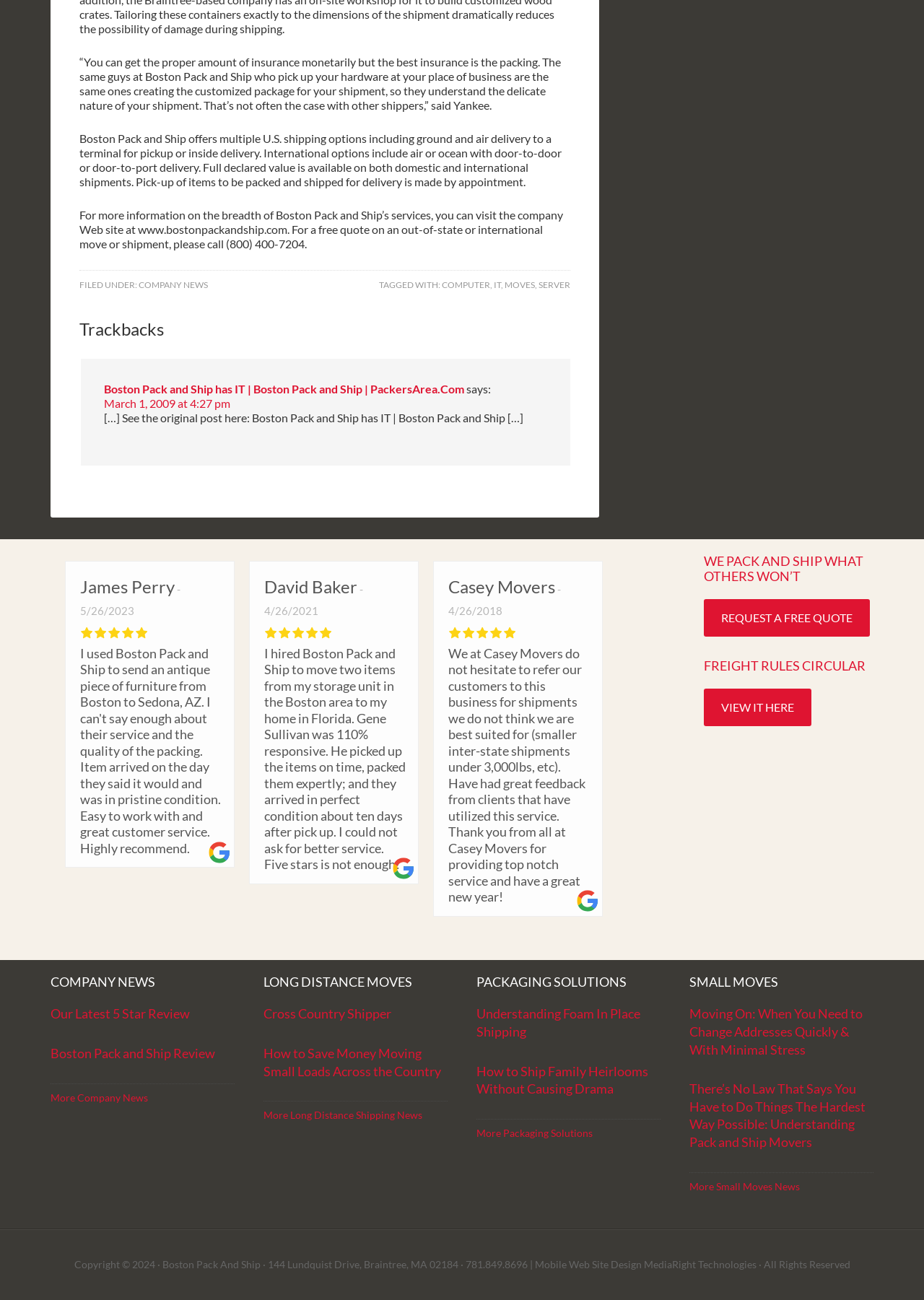What is the company's rating based on a customer review?
Provide a concise answer using a single word or phrase based on the image.

Five stars